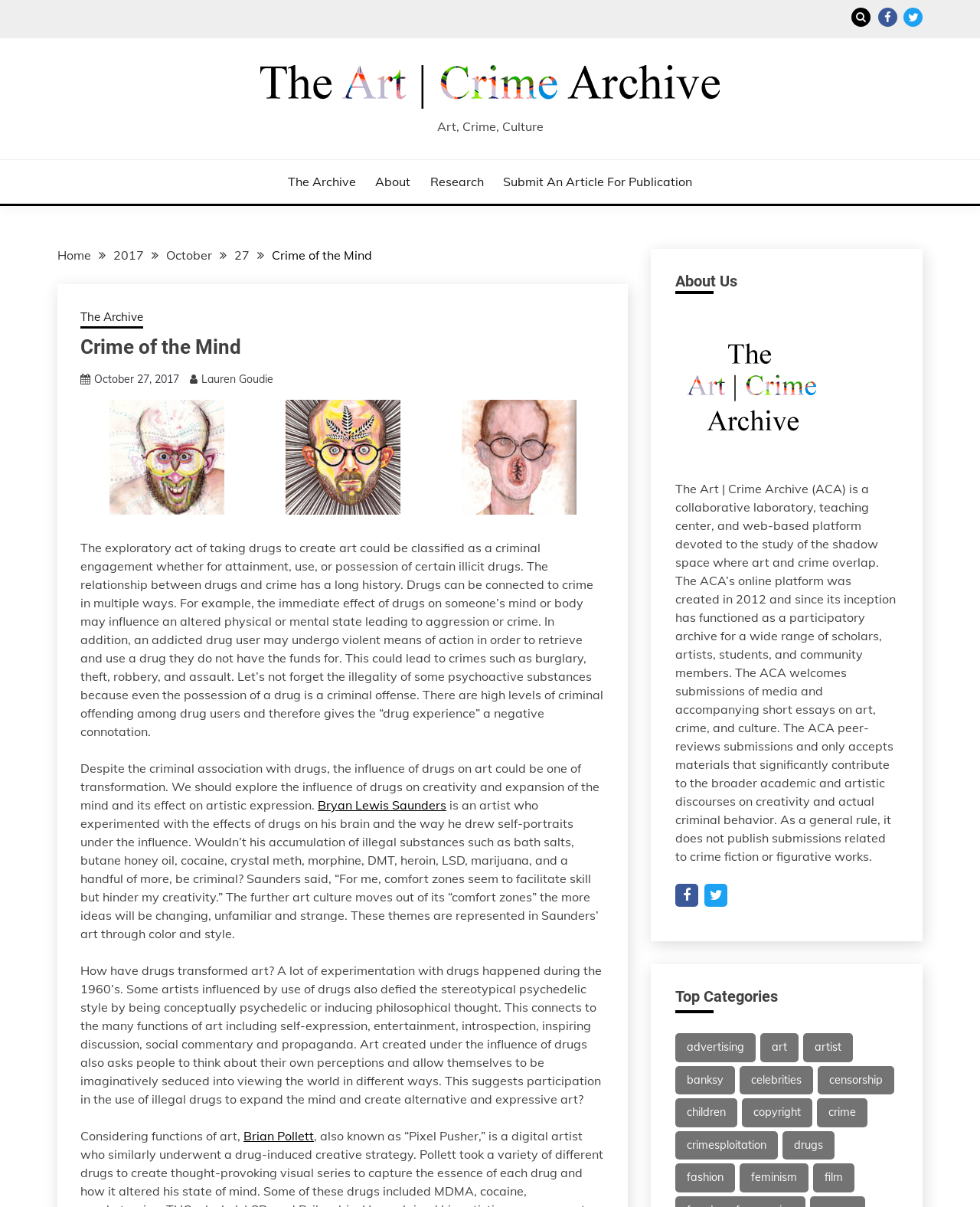Please identify the bounding box coordinates of the element's region that I should click in order to complete the following instruction: "Click the Facebook link". The bounding box coordinates consist of four float numbers between 0 and 1, i.e., [left, top, right, bottom].

[0.896, 0.006, 0.916, 0.022]